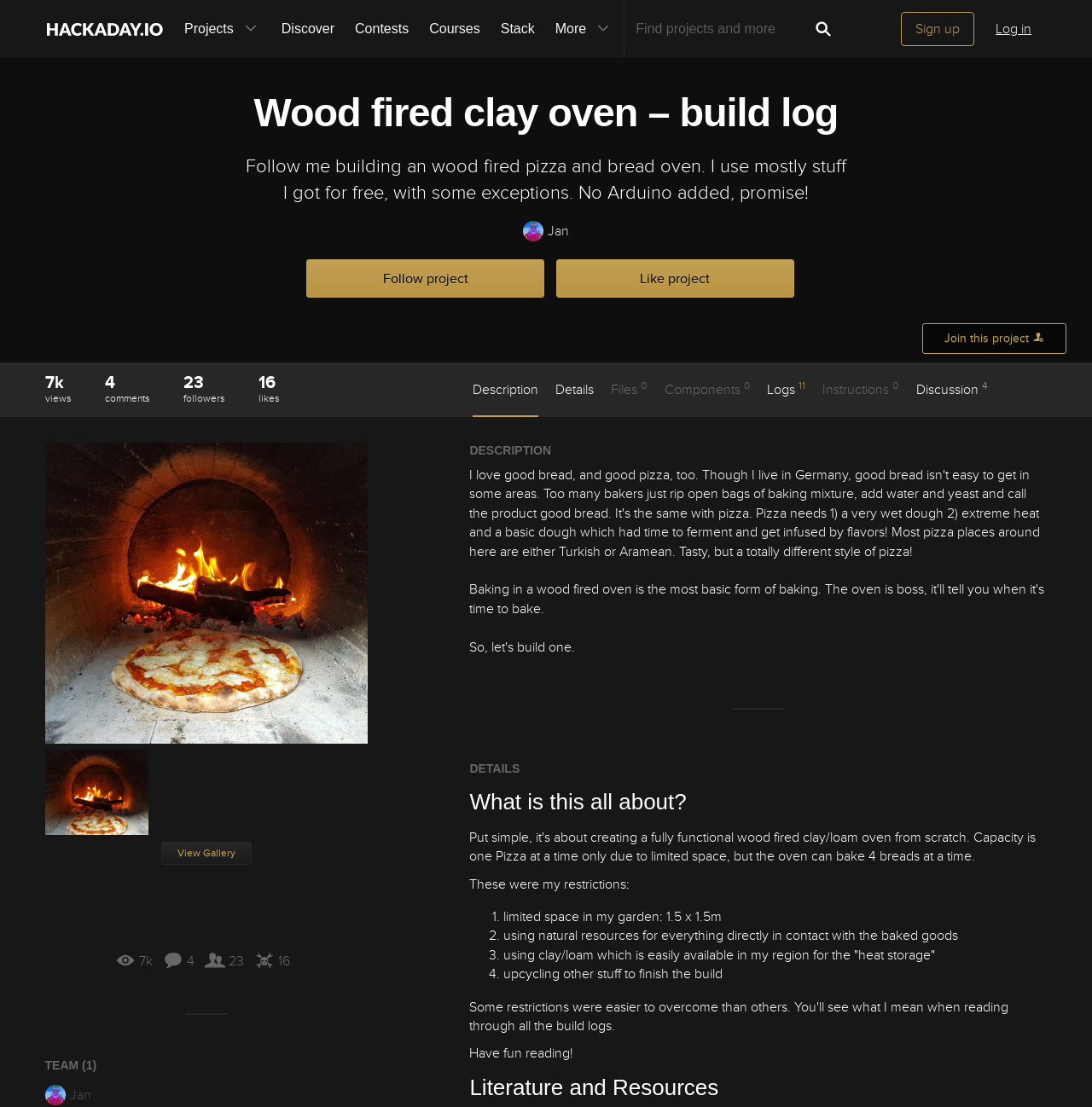Carefully examine the image and provide an in-depth answer to the question: How many comments does the project have?

I found the answer by looking at the link element with the text '4 comments' which indicates the number of comments on the project.